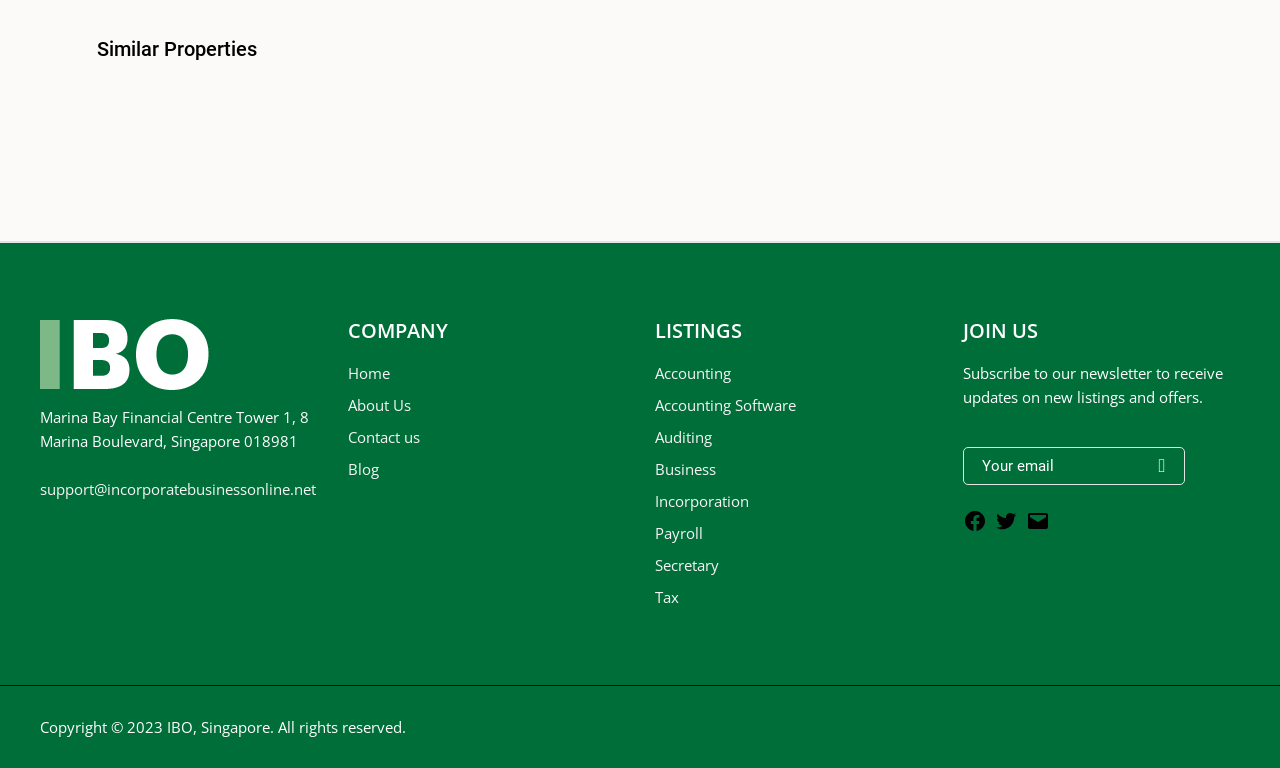Point out the bounding box coordinates of the section to click in order to follow this instruction: "Click on 'How to Watch Australian Open 2024 Online in UK'".

None